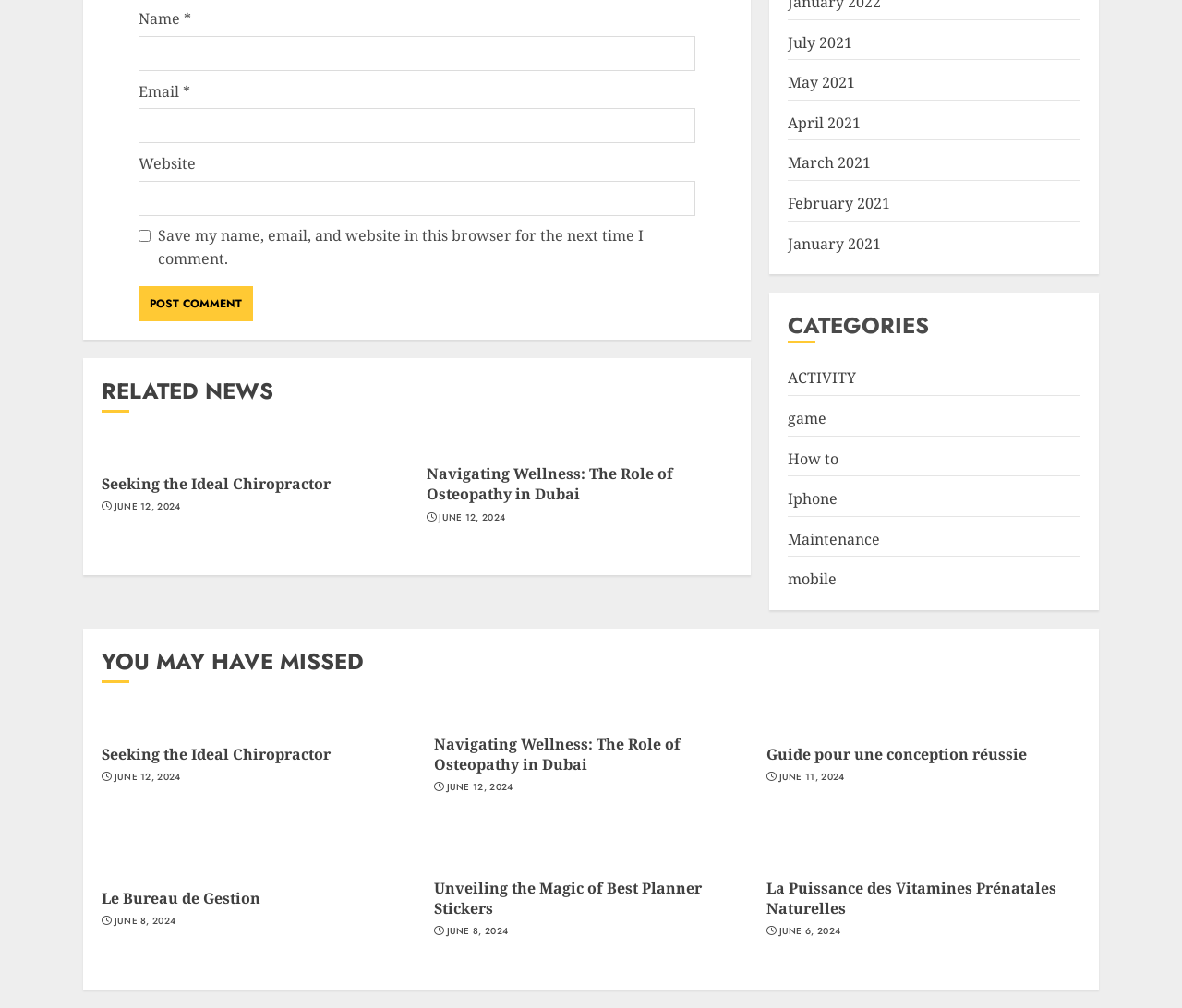Give a one-word or phrase response to the following question: What is the purpose of the links with dates?

Link to articles